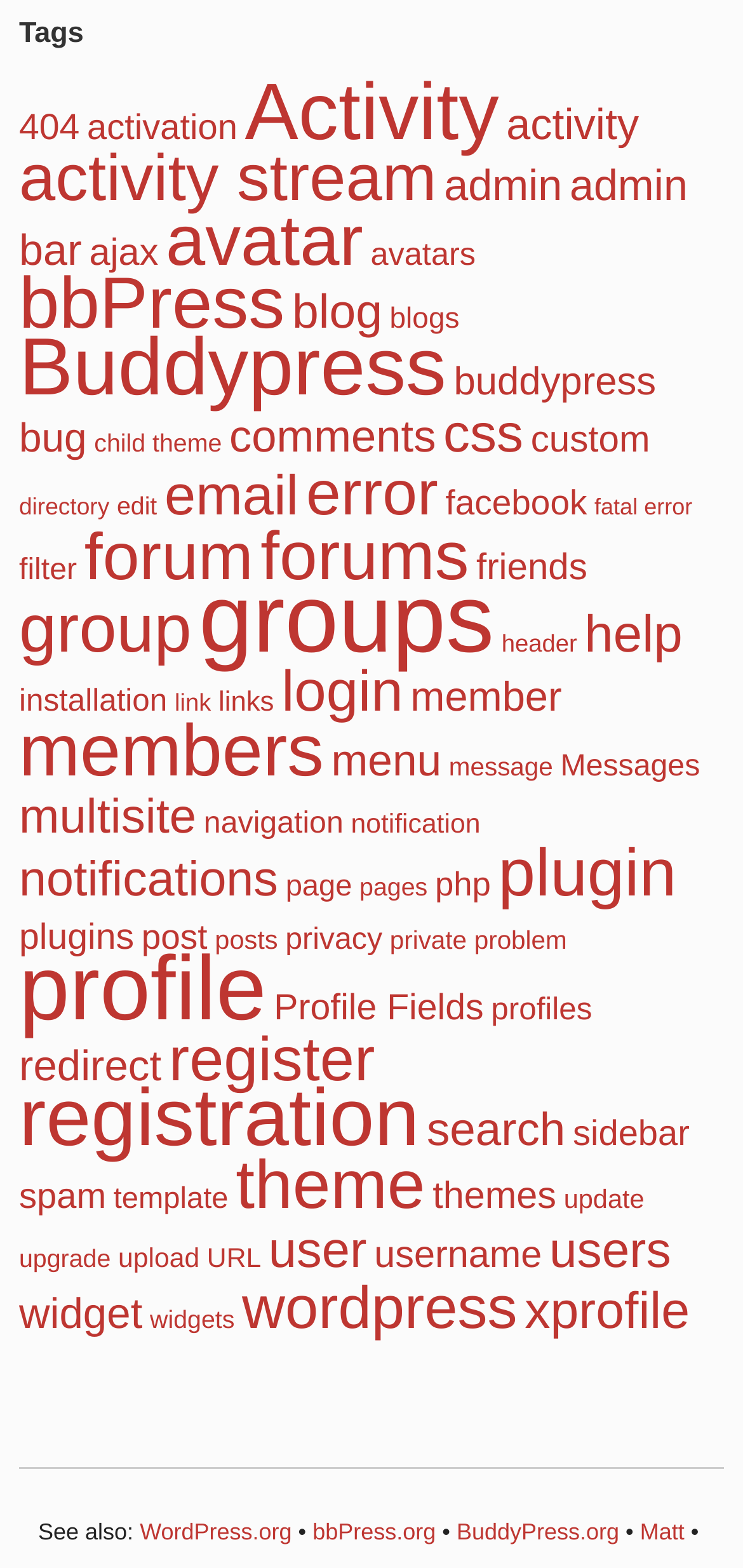Please determine the bounding box coordinates of the clickable area required to carry out the following instruction: "Explore 'avatar' options". The coordinates must be four float numbers between 0 and 1, represented as [left, top, right, bottom].

[0.223, 0.128, 0.489, 0.179]